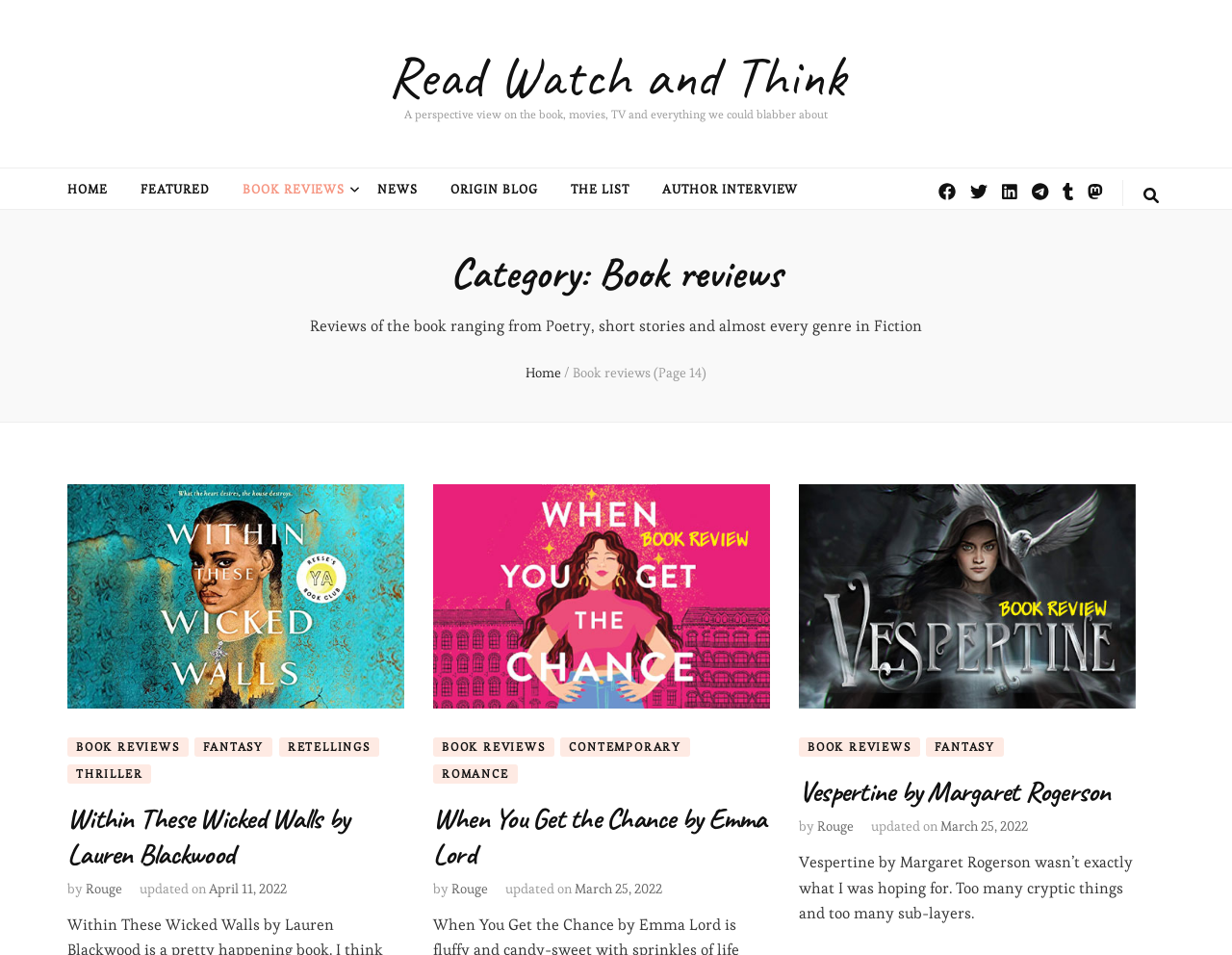Answer this question in one word or a short phrase: What is the genre of the third book review?

FANTASY